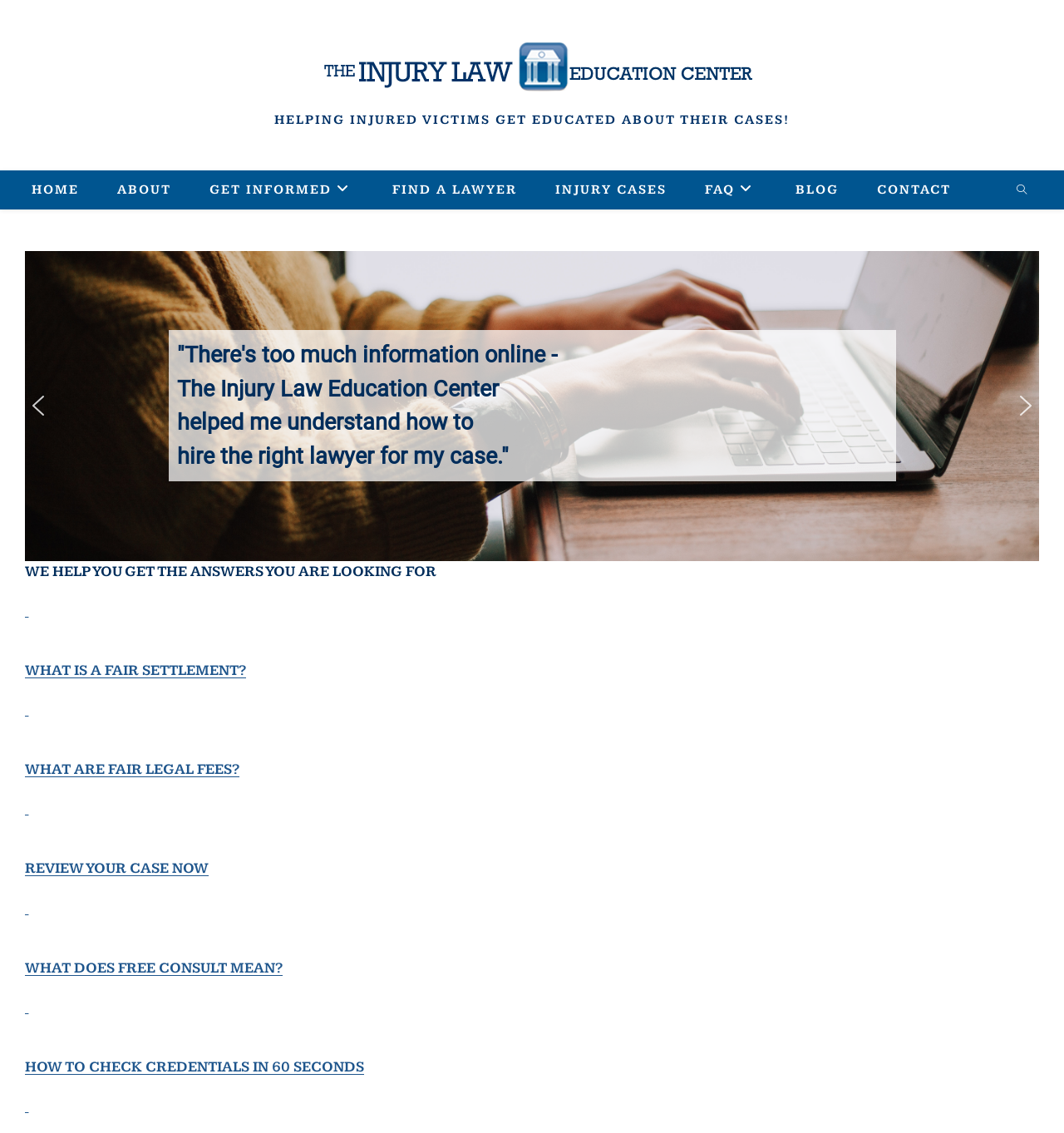Find the bounding box coordinates for the UI element whose description is: "Injury Cases". The coordinates should be four float numbers between 0 and 1, in the format [left, top, right, bottom].

[0.504, 0.15, 0.645, 0.185]